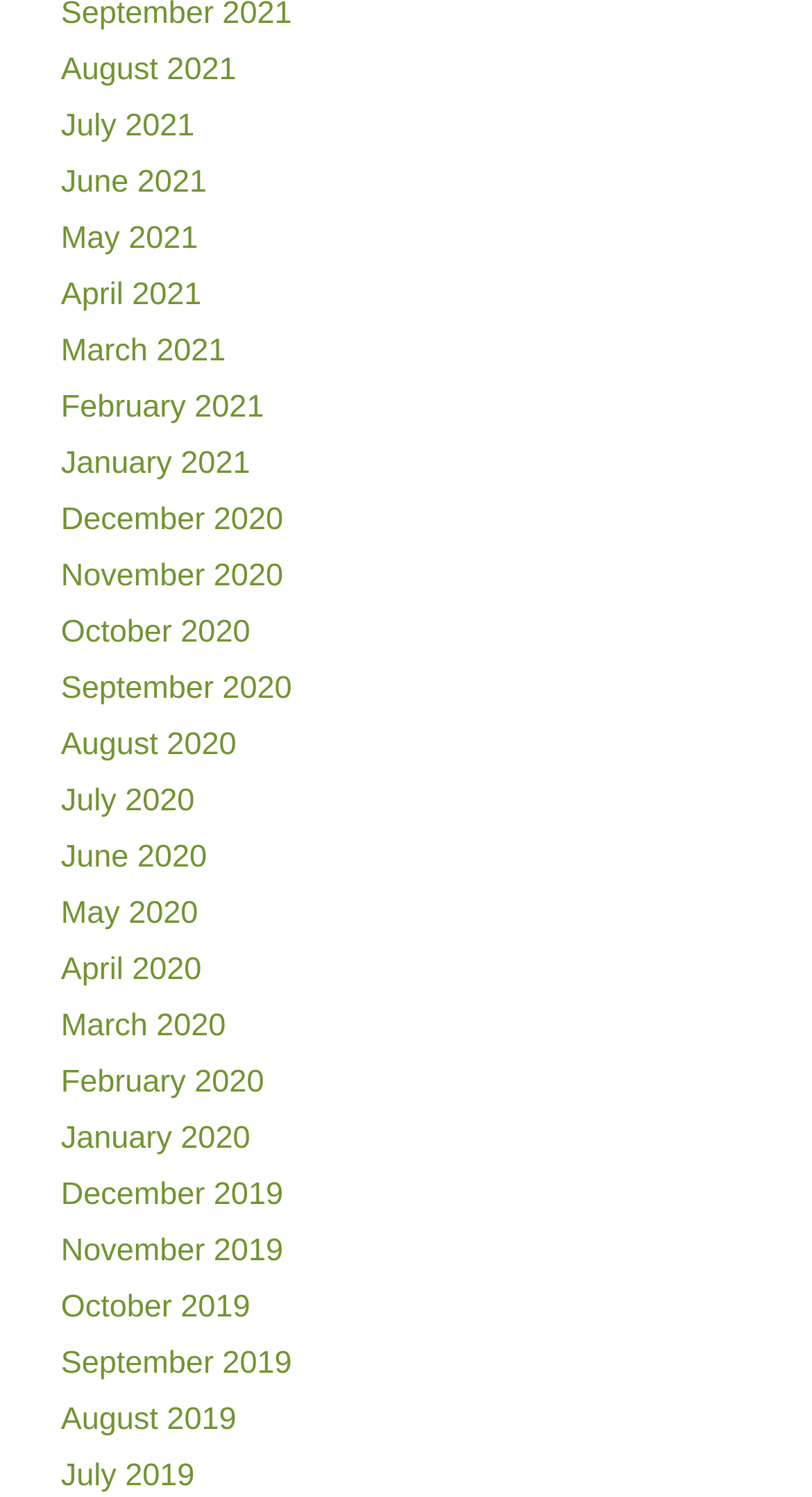Please determine the bounding box coordinates of the clickable area required to carry out the following instruction: "view August 2021". The coordinates must be four float numbers between 0 and 1, represented as [left, top, right, bottom].

[0.075, 0.035, 0.291, 0.058]